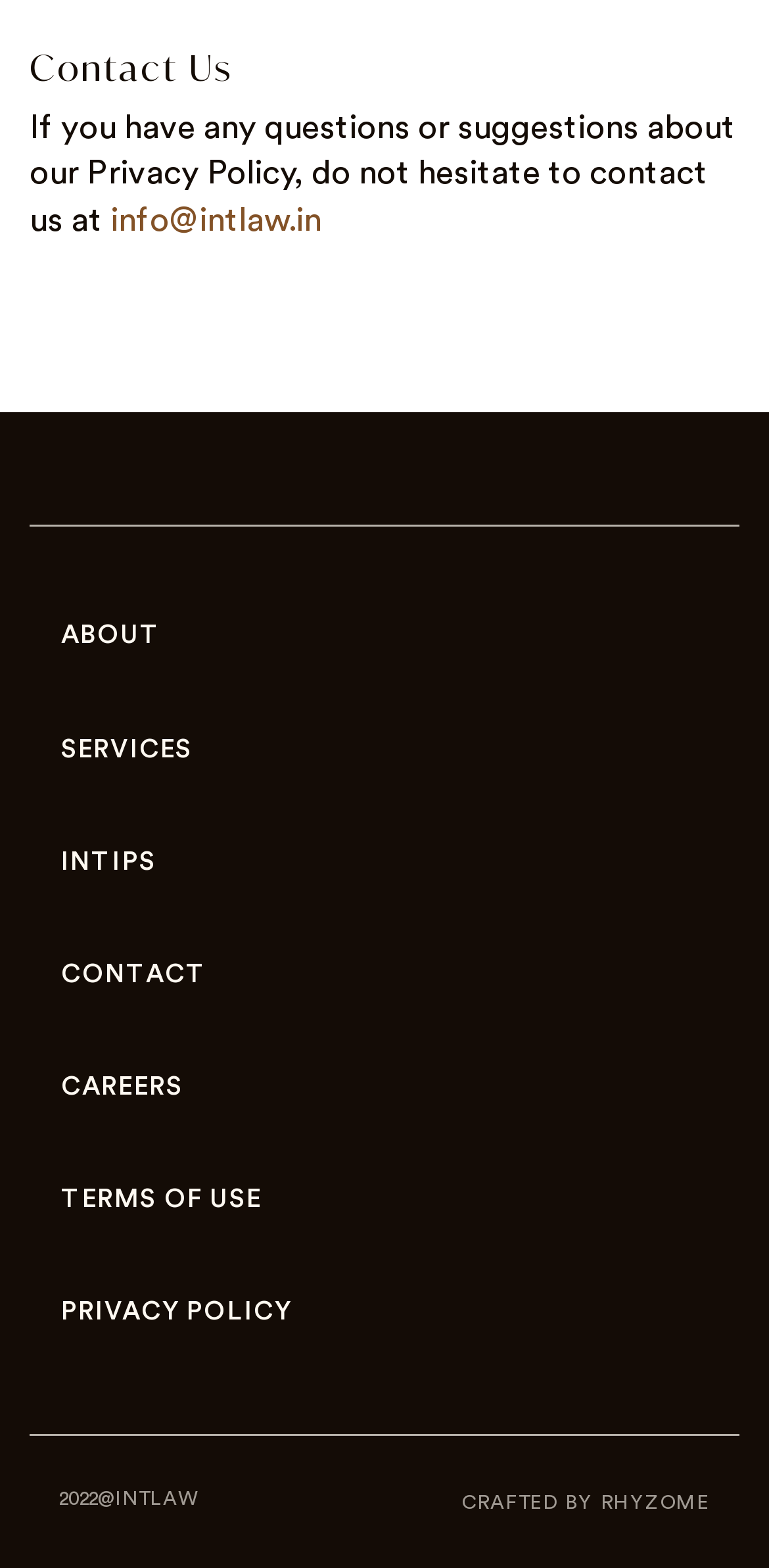What is the name of the company that crafted the website?
Please answer the question with a detailed and comprehensive explanation.

At the bottom of the webpage, there is a section that says 'CRAFTED BY' followed by a link to 'RHZYOME', indicating that RHZYOME is the company that crafted the website.